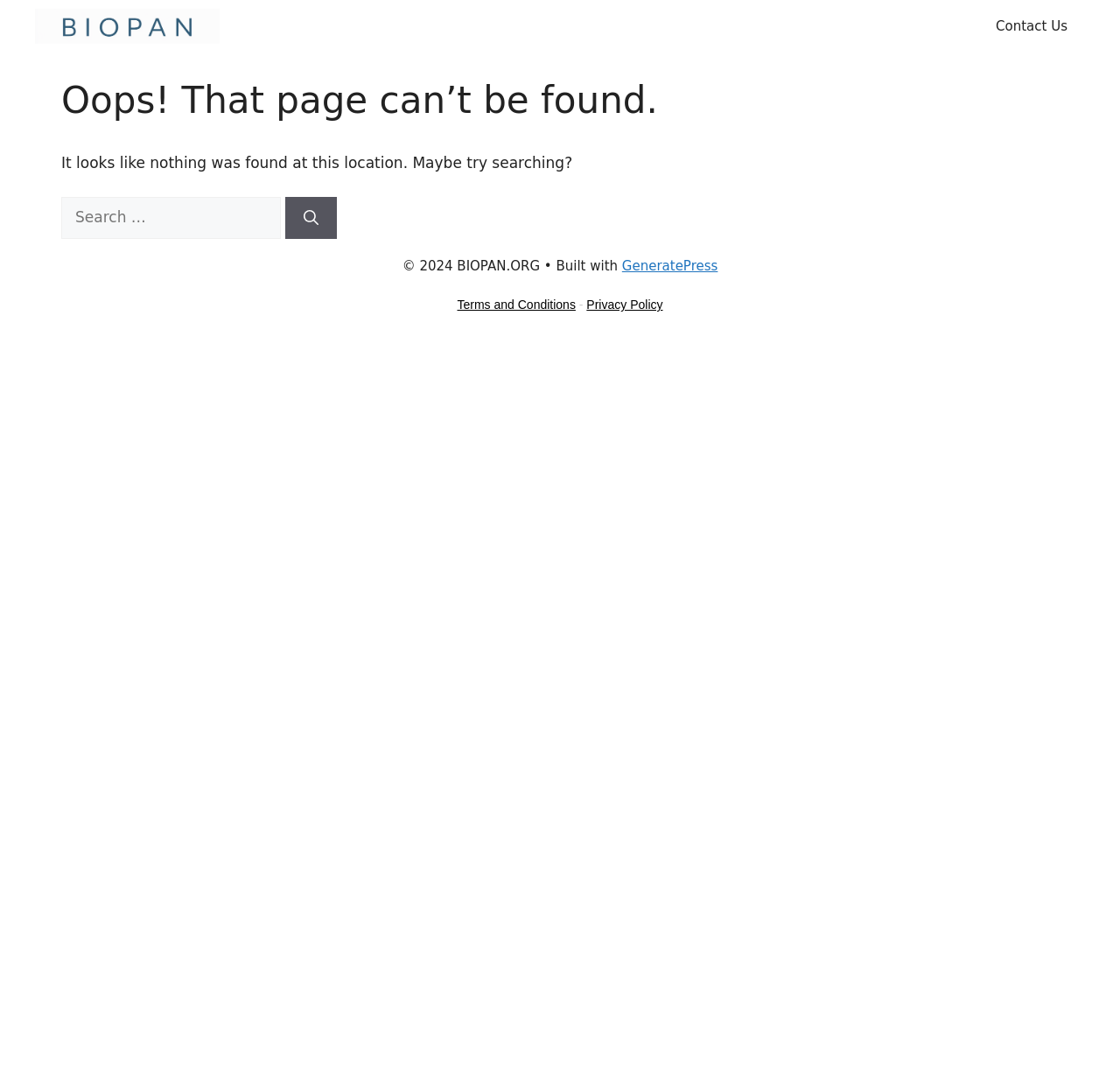Respond concisely with one word or phrase to the following query:
What is the name of the theme or framework used to build the website?

GeneratePress